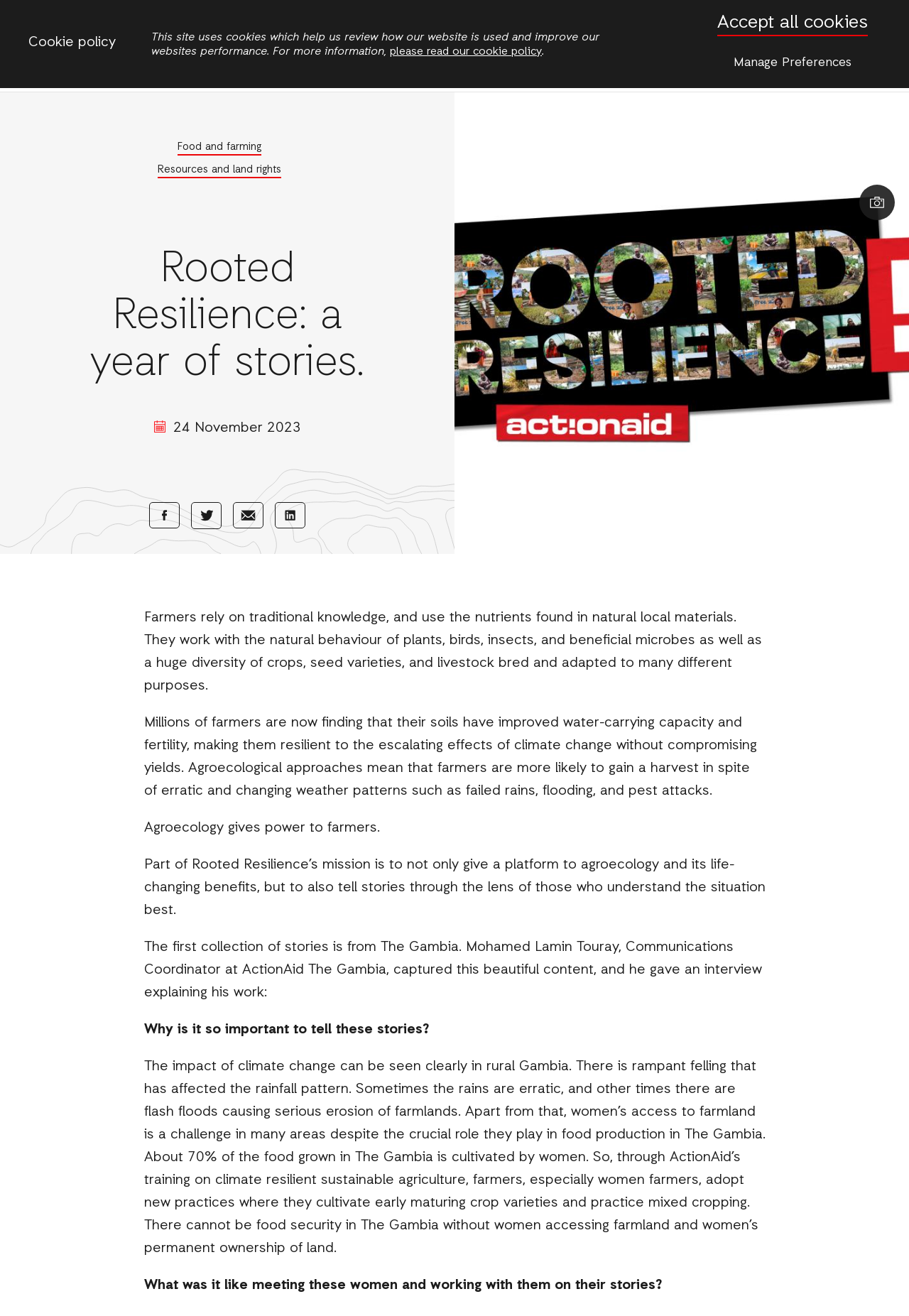Respond to the question with just a single word or phrase: 
What is the name of the organization?

ActionAid International